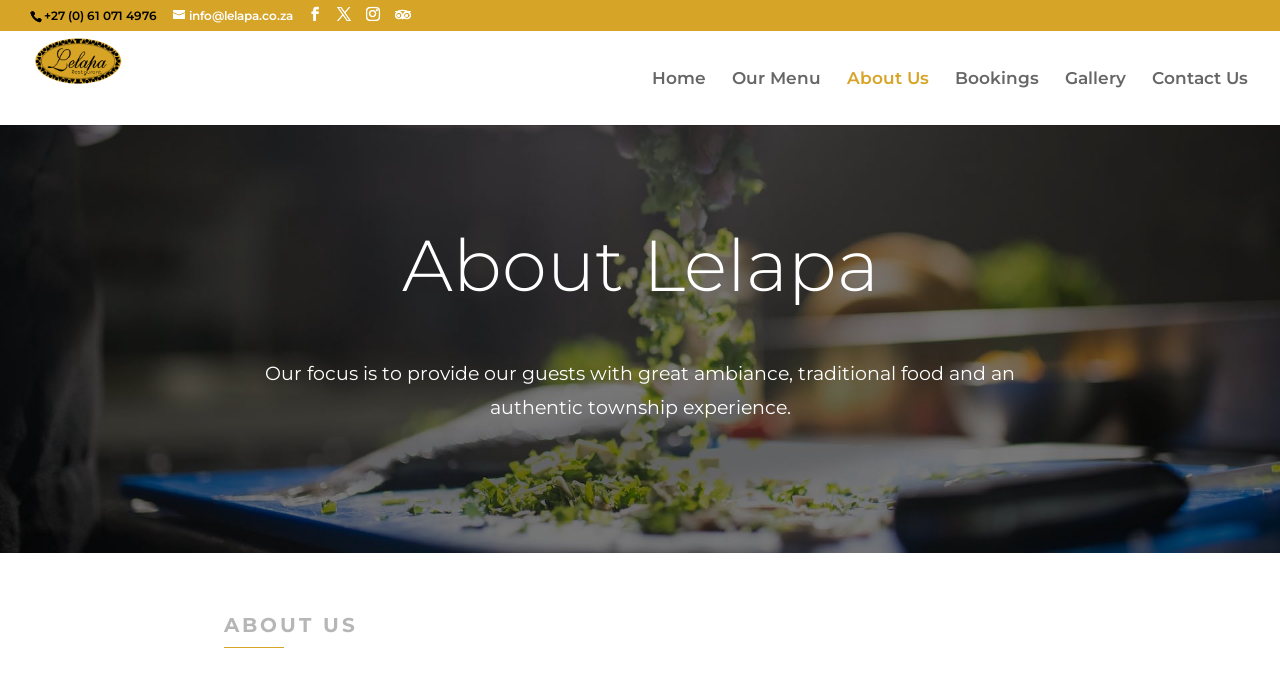Find the bounding box coordinates for the element that must be clicked to complete the instruction: "click the phone number". The coordinates should be four float numbers between 0 and 1, indicated as [left, top, right, bottom].

[0.034, 0.012, 0.123, 0.034]